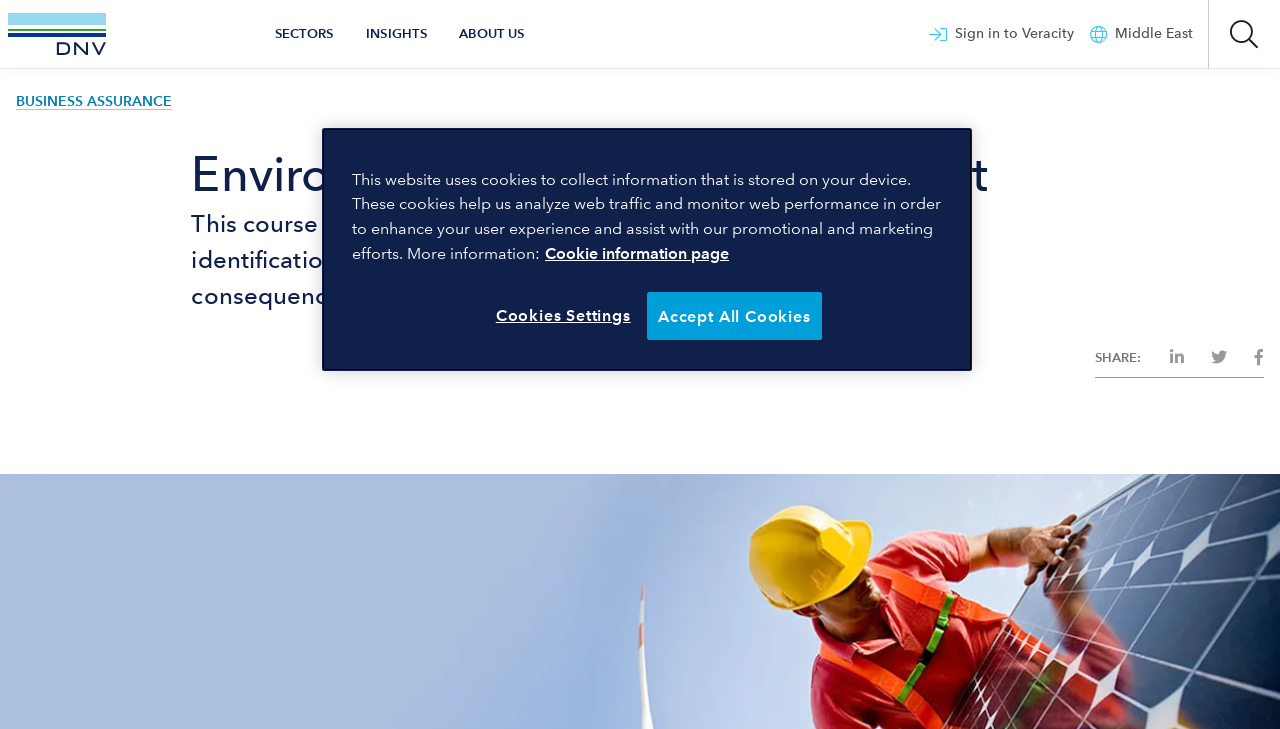Can you find and provide the title of the webpage?

Environmental Aspect Management